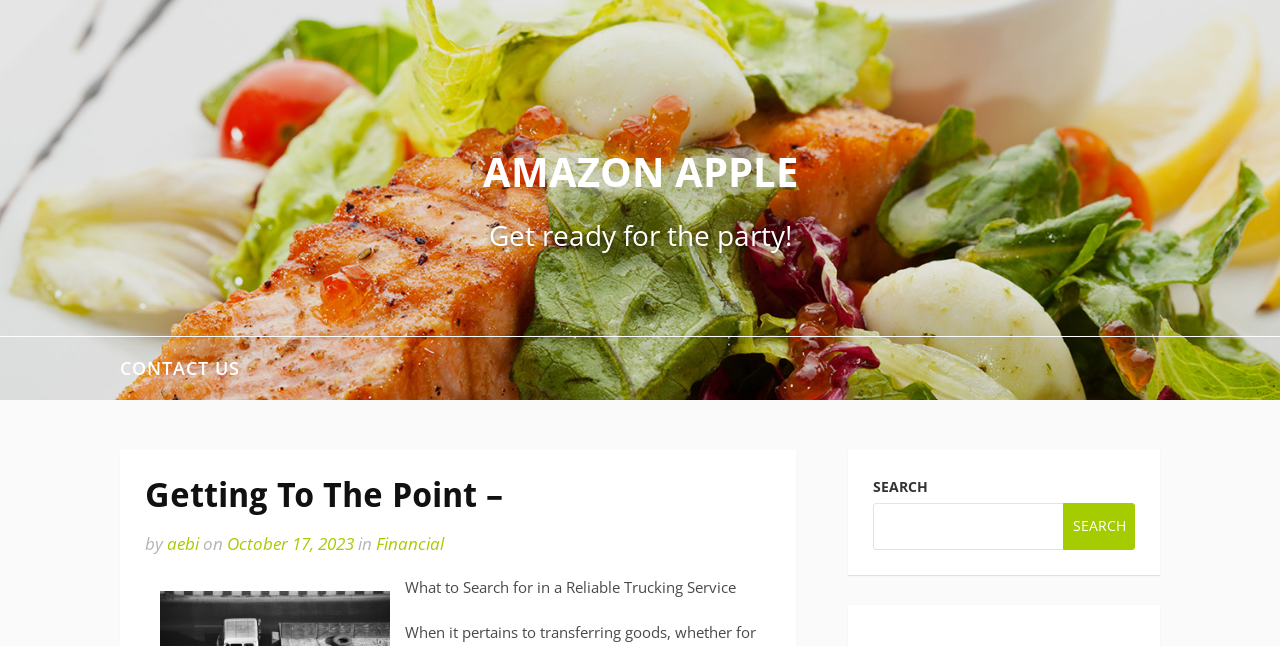Carefully observe the image and respond to the question with a detailed answer:
How many links are there in the header section?

I counted the number of links in the header section and found three links: 'aebi', 'October 17, 2023', and 'Financial'.